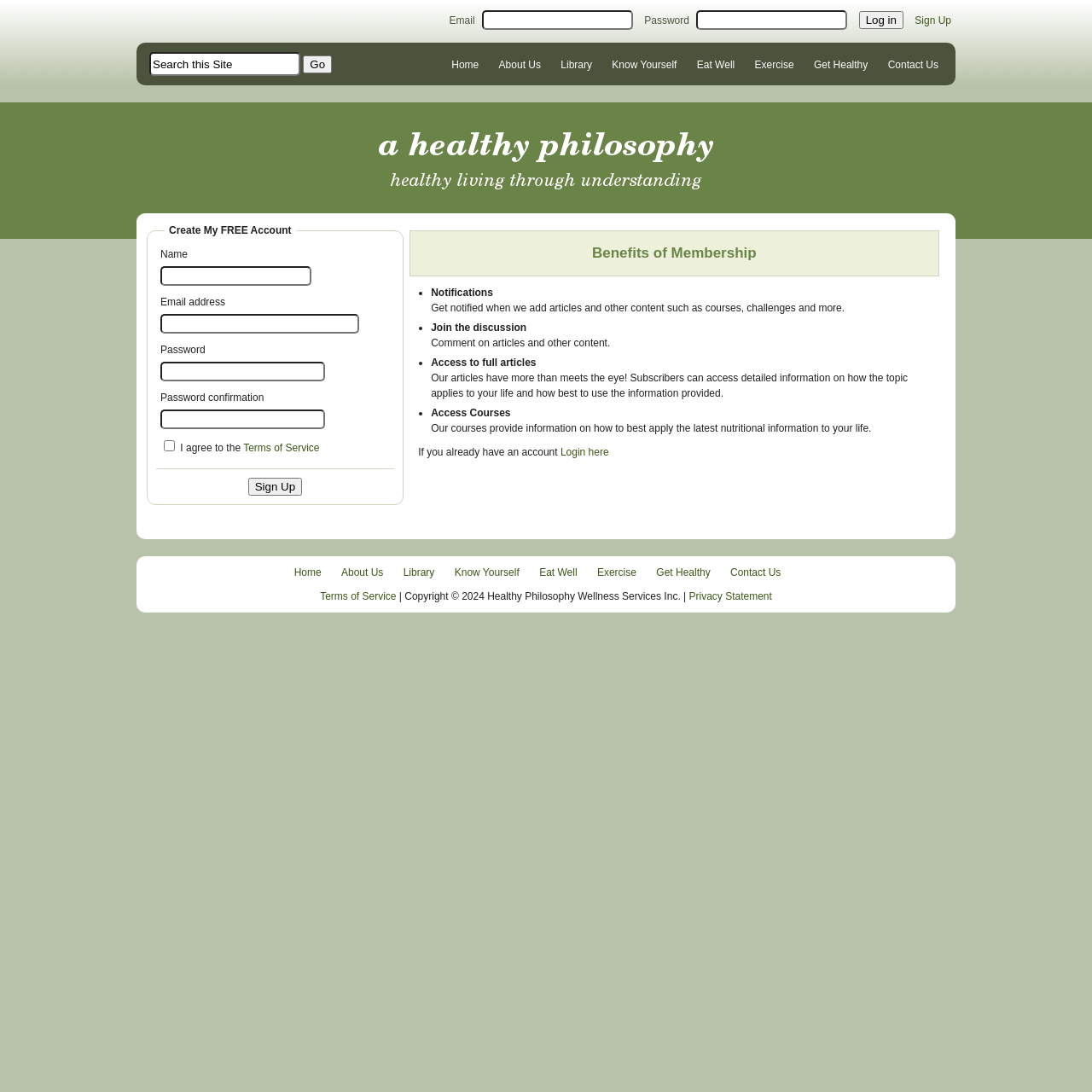Respond to the following query with just one word or a short phrase: 
What is the text of the button below the form?

Sign Up